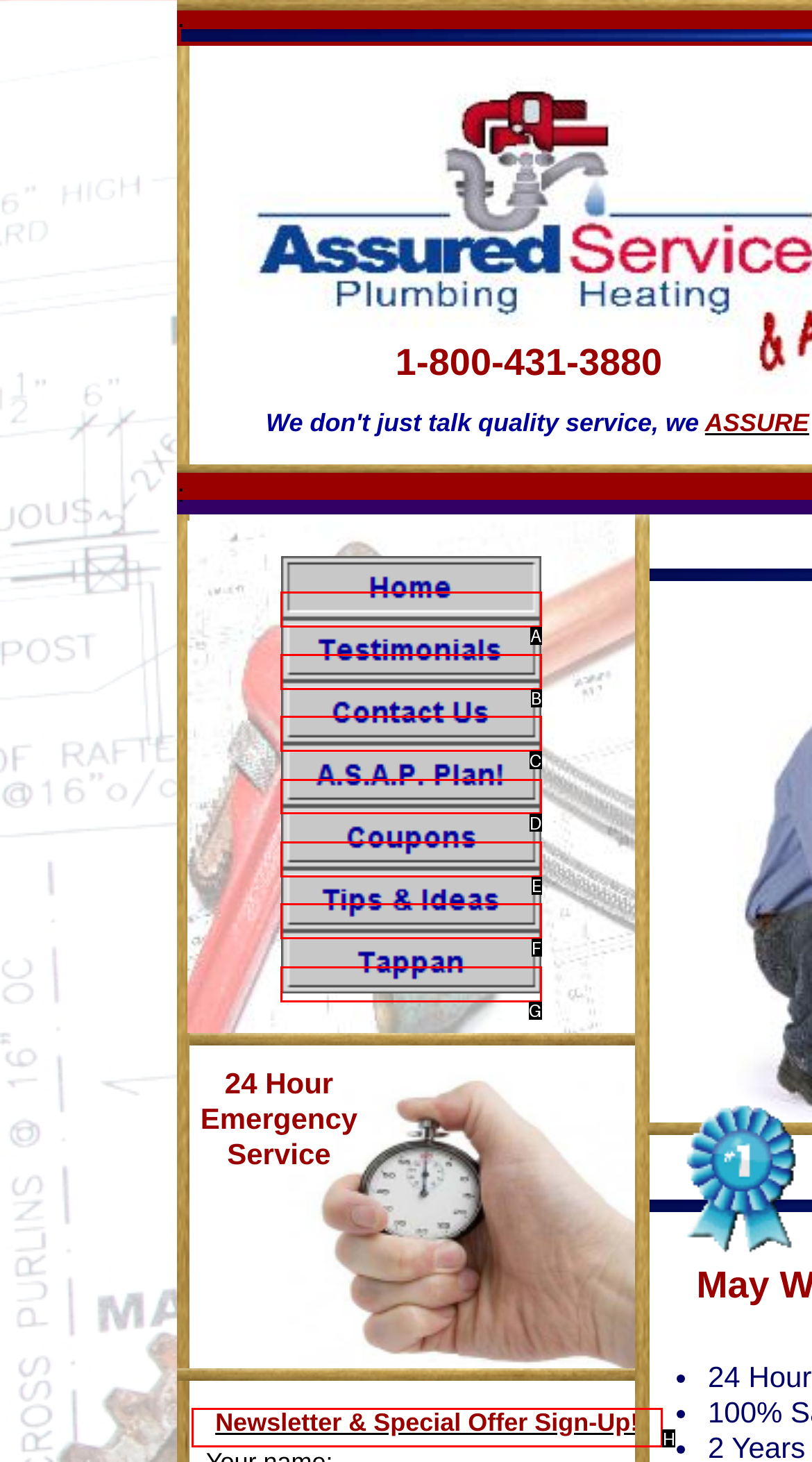Tell me the letter of the correct UI element to click for this instruction: Sign up for the newsletter. Answer with the letter only.

H